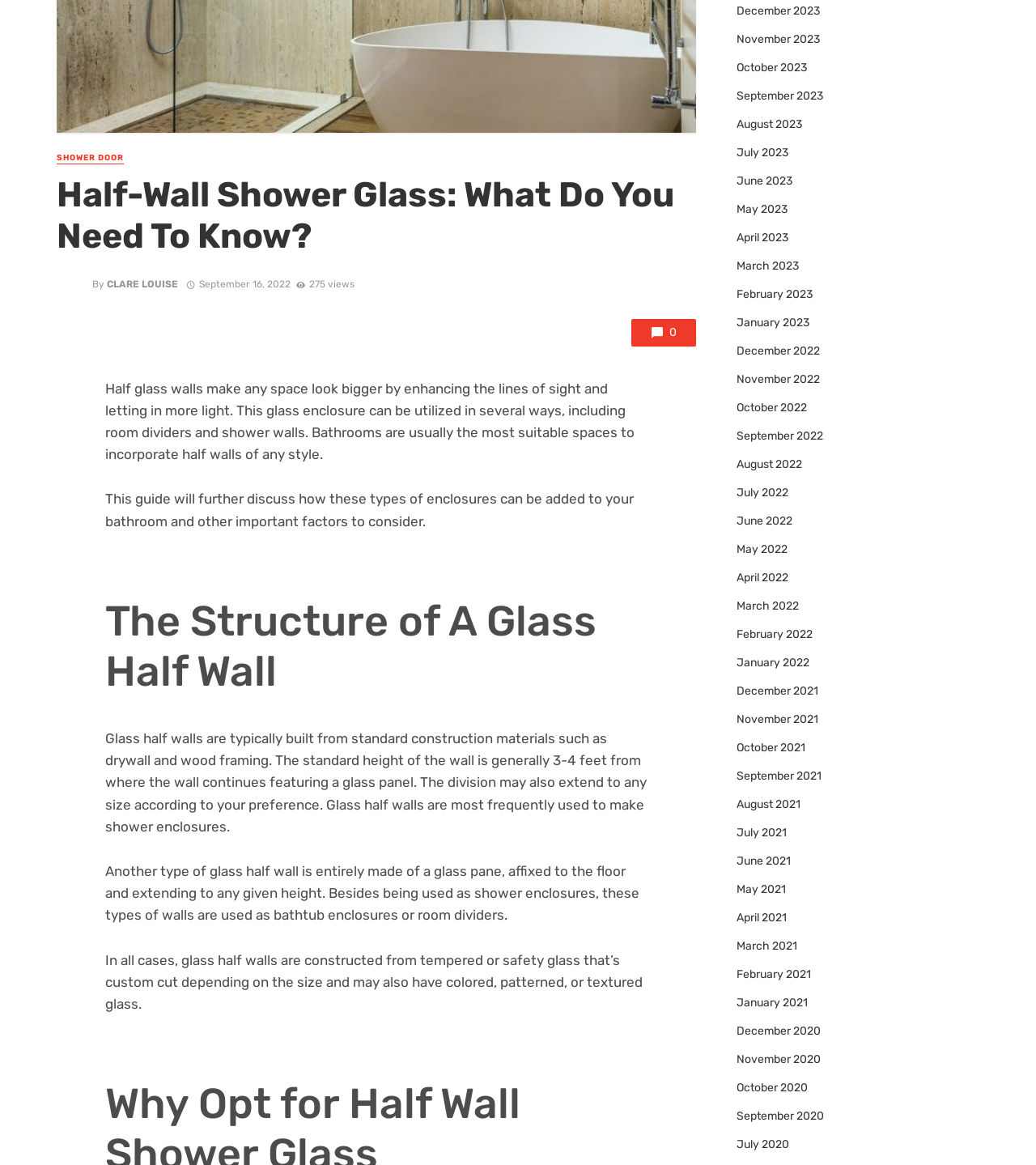Bounding box coordinates are specified in the format (top-left x, top-left y, bottom-right x, bottom-right y). All values are floating point numbers bounded between 0 and 1. Please provide the bounding box coordinate of the region this sentence describes: 0

[0.609, 0.274, 0.672, 0.297]